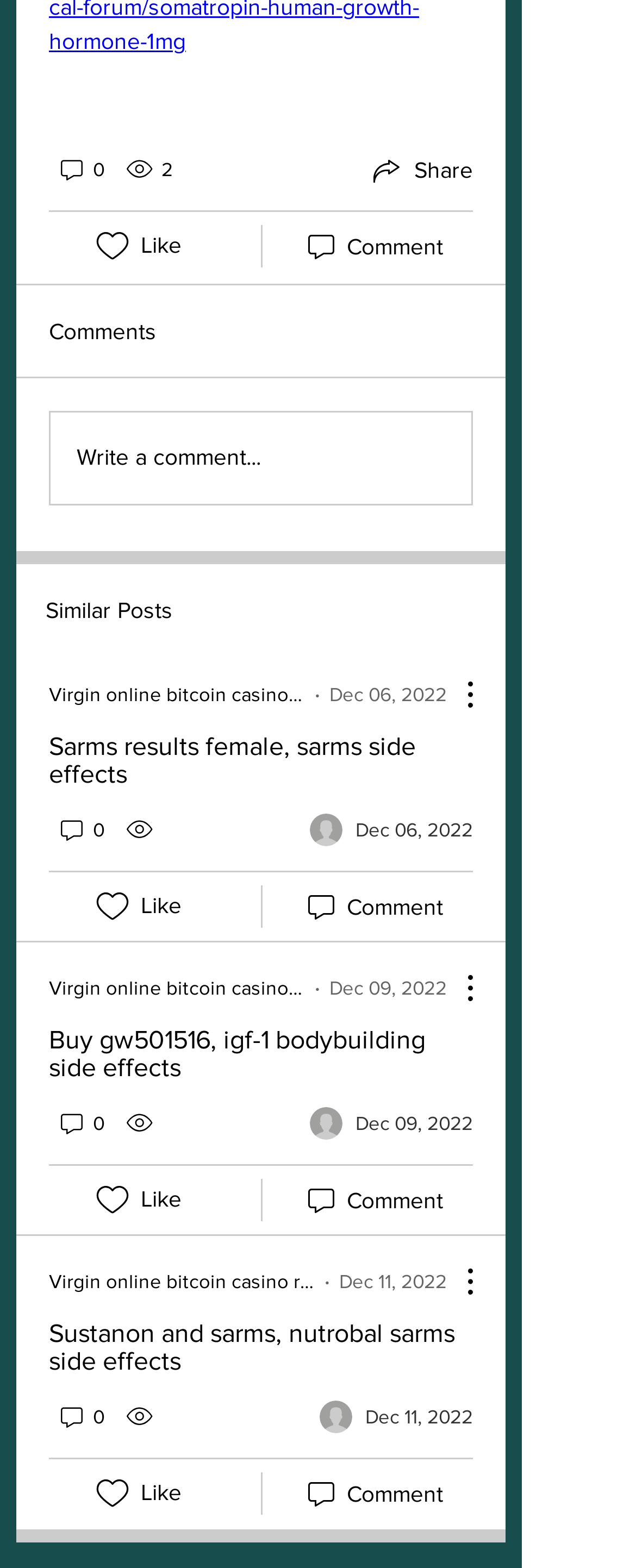Carefully examine the image and provide an in-depth answer to the question: How many views does the third post have?

I looked at the third post and saw the image 'Views' but it does not specify the number of views.